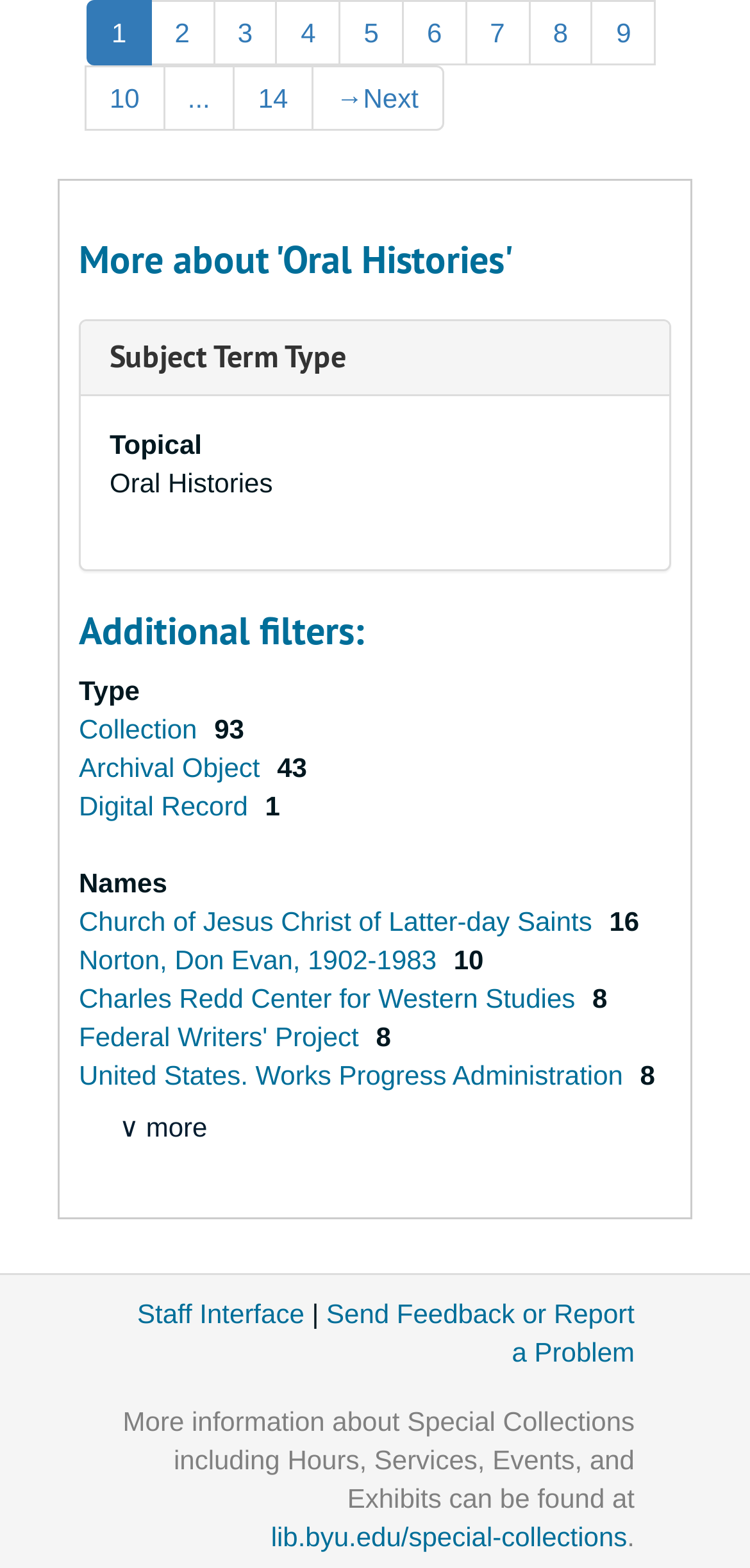Identify the bounding box coordinates necessary to click and complete the given instruction: "Go to 'Next' page".

[0.415, 0.042, 0.591, 0.084]